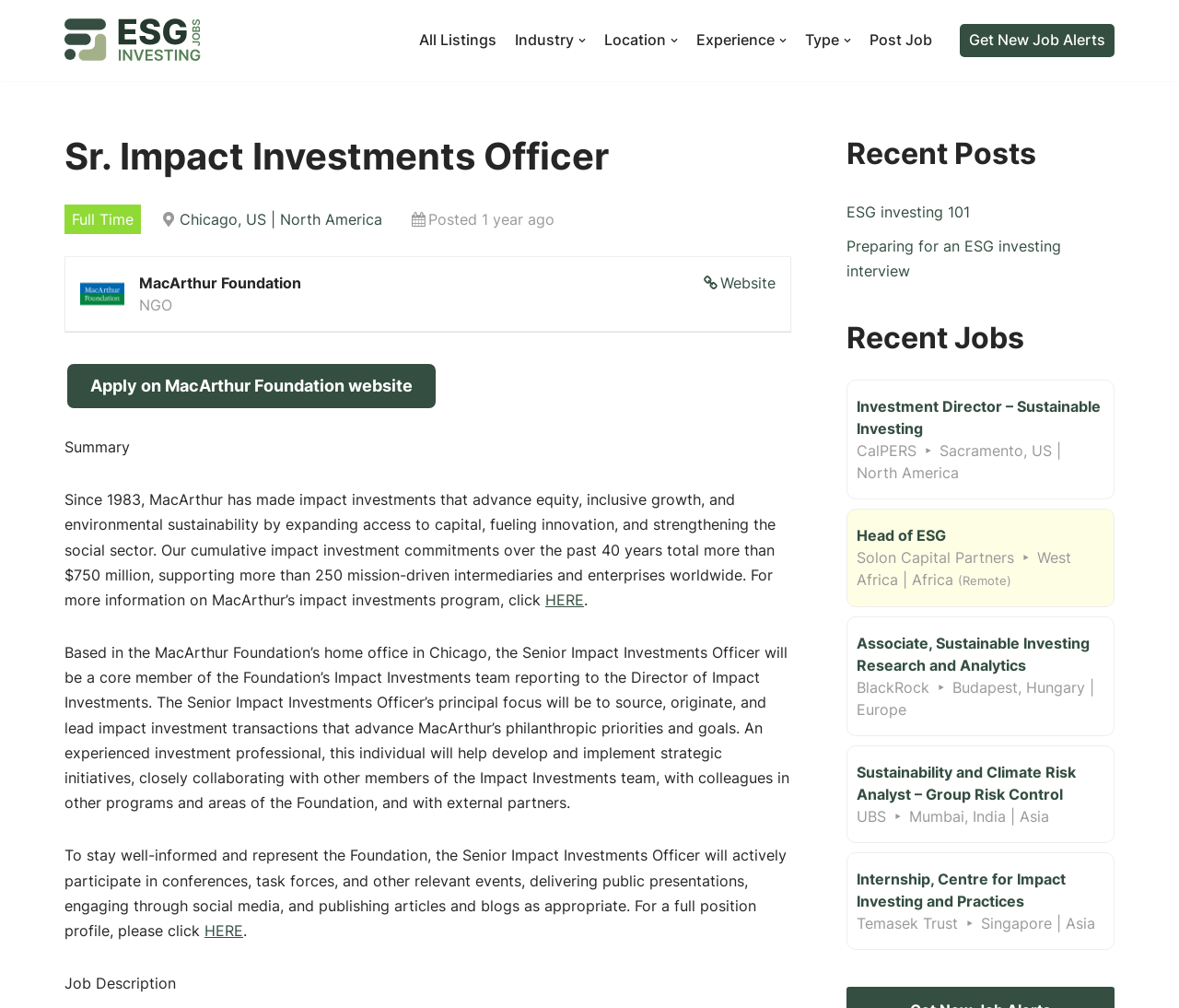Could you provide the bounding box coordinates for the portion of the screen to click to complete this instruction: "View the 'Recent Posts'"?

[0.718, 0.136, 0.945, 0.171]